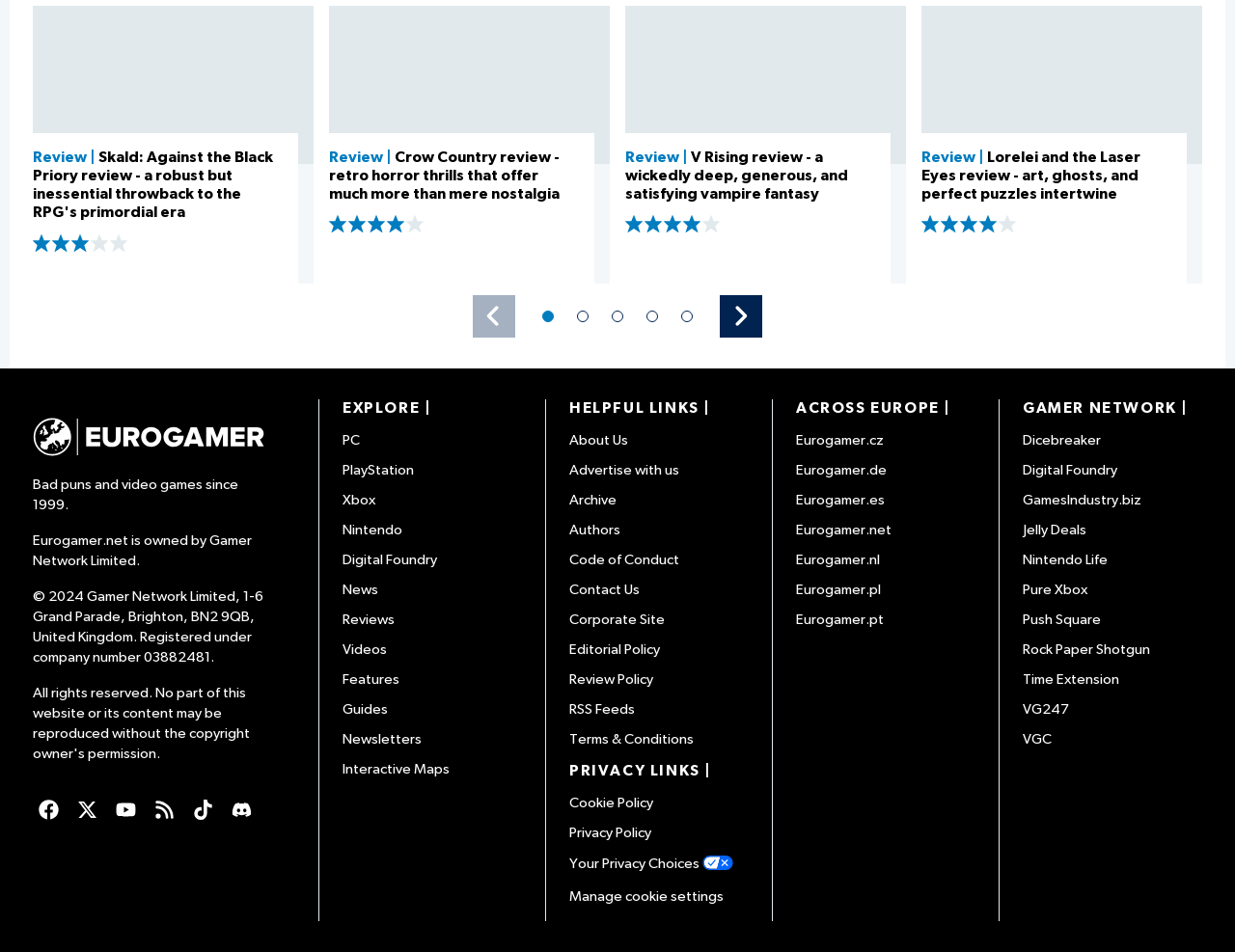Find the bounding box coordinates corresponding to the UI element with the description: "aria-label="Scroll to item 2"". The coordinates should be formatted as [left, top, right, bottom], with values as floats between 0 and 1.

[0.458, 0.314, 0.486, 0.35]